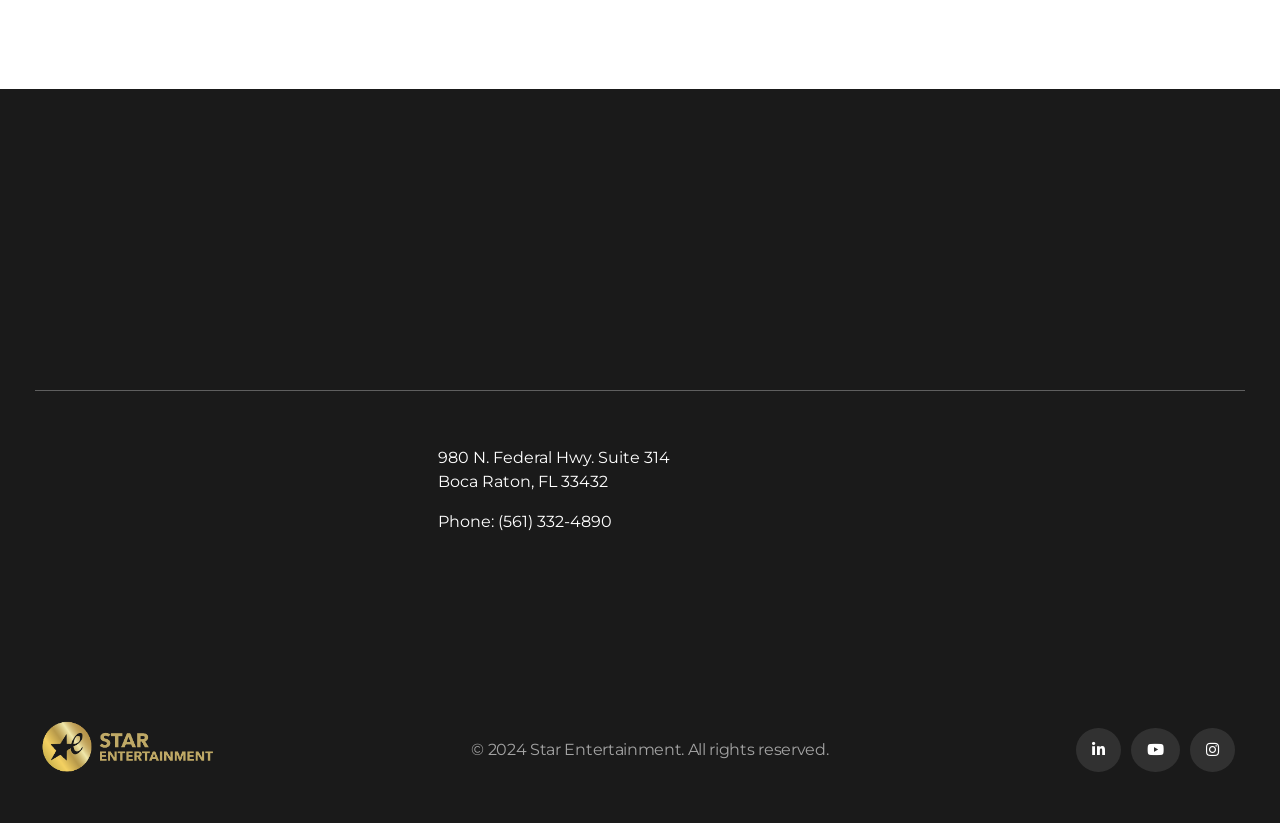What is the company's address?
Give a single word or phrase as your answer by examining the image.

980 N. Federal Hwy. Suite 314